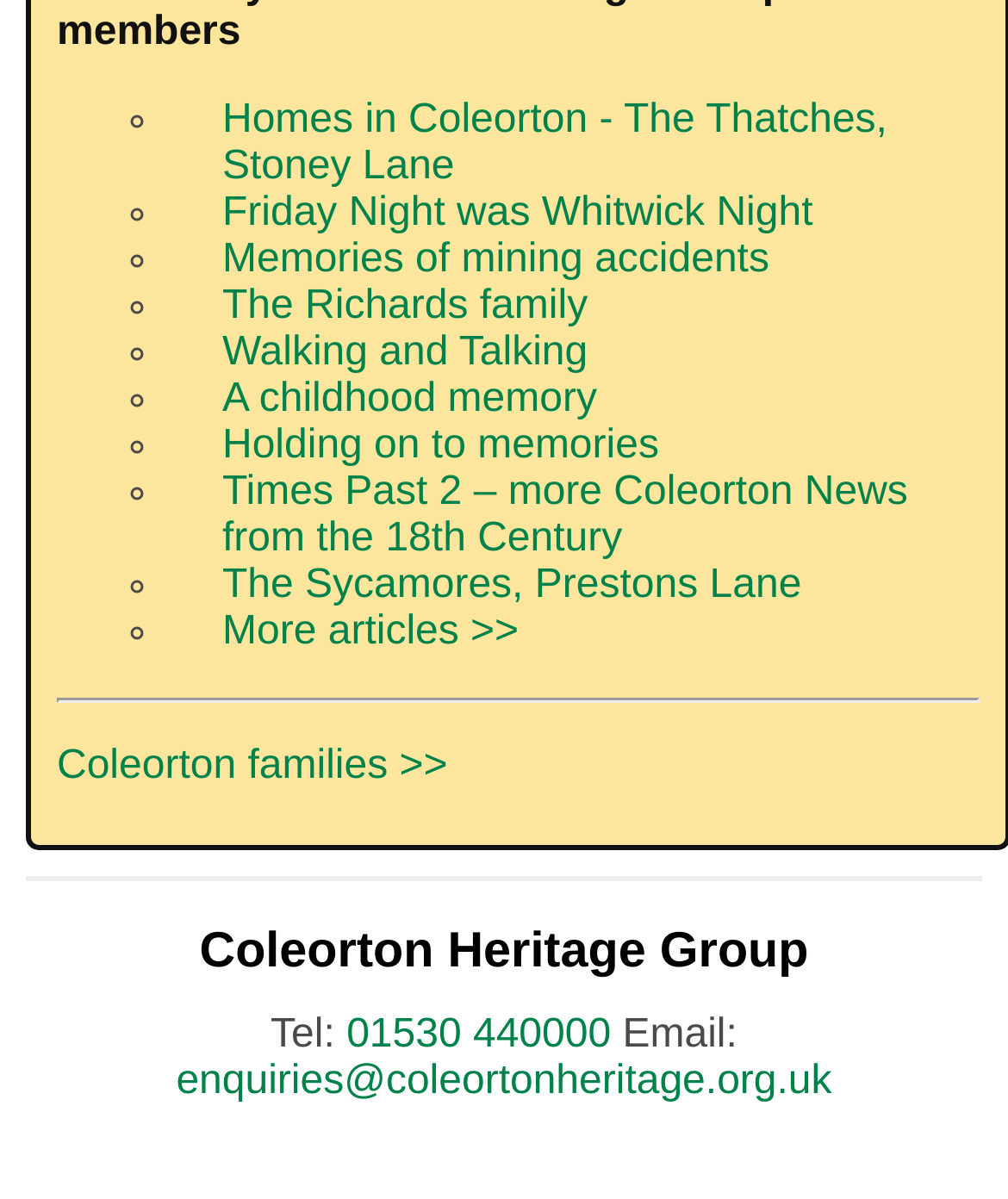What is the phone number?
Based on the image, respond with a single word or phrase.

01530 440000